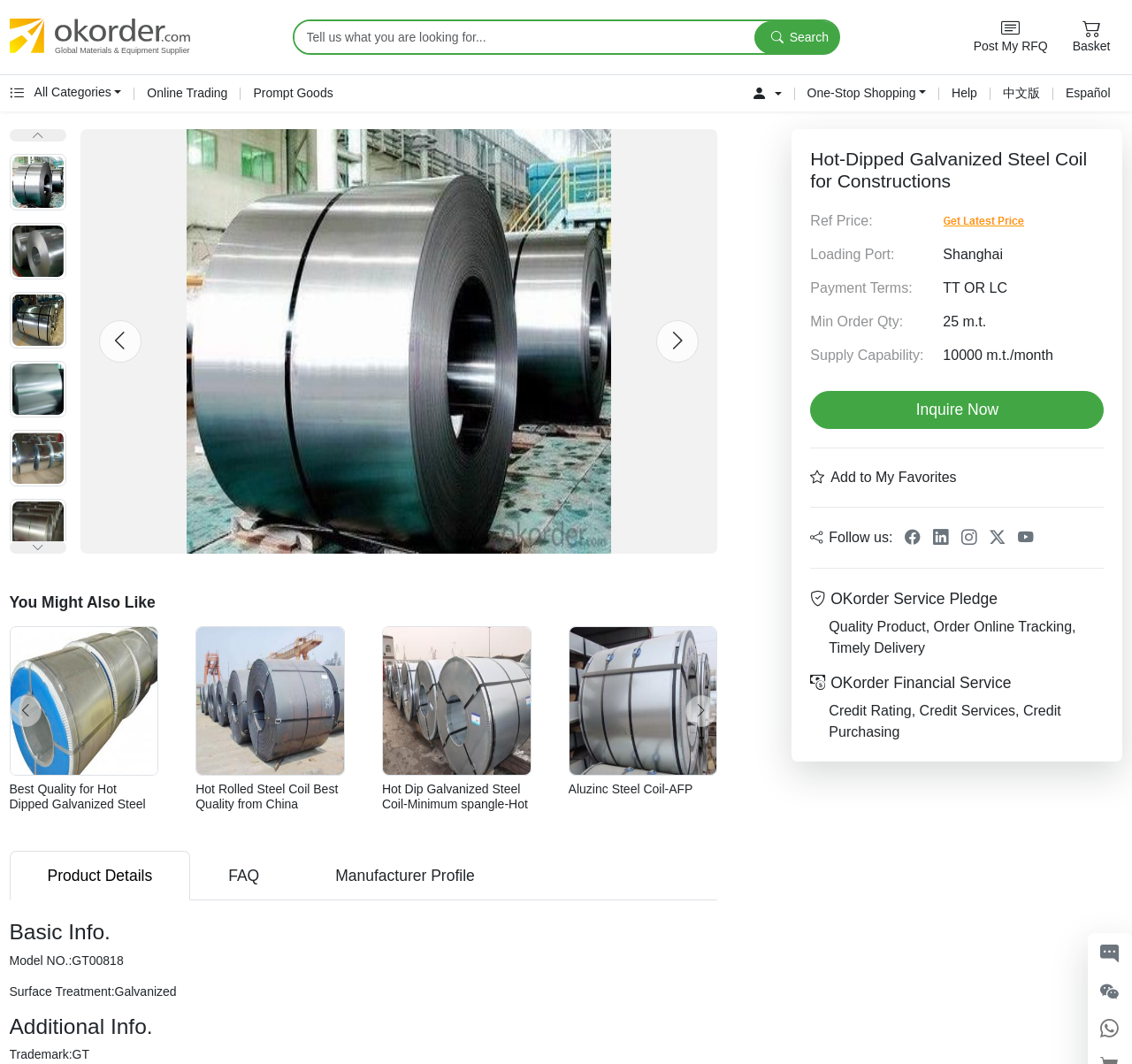Please find the bounding box for the UI element described by: "Add to My Favorites".

[0.699, 0.439, 0.992, 0.459]